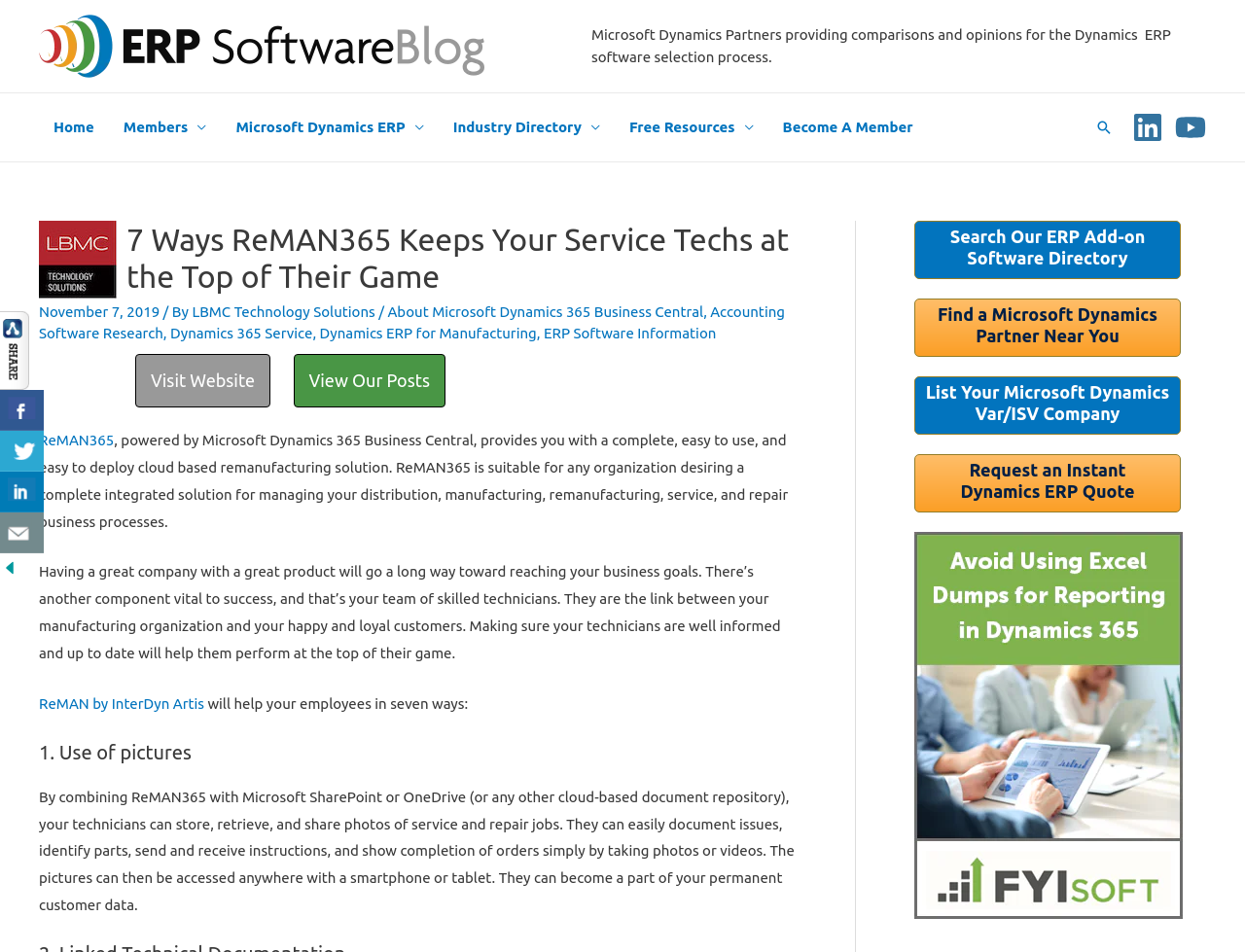Kindly provide the bounding box coordinates of the section you need to click on to fulfill the given instruction: "Search for something".

[0.88, 0.125, 0.894, 0.143]